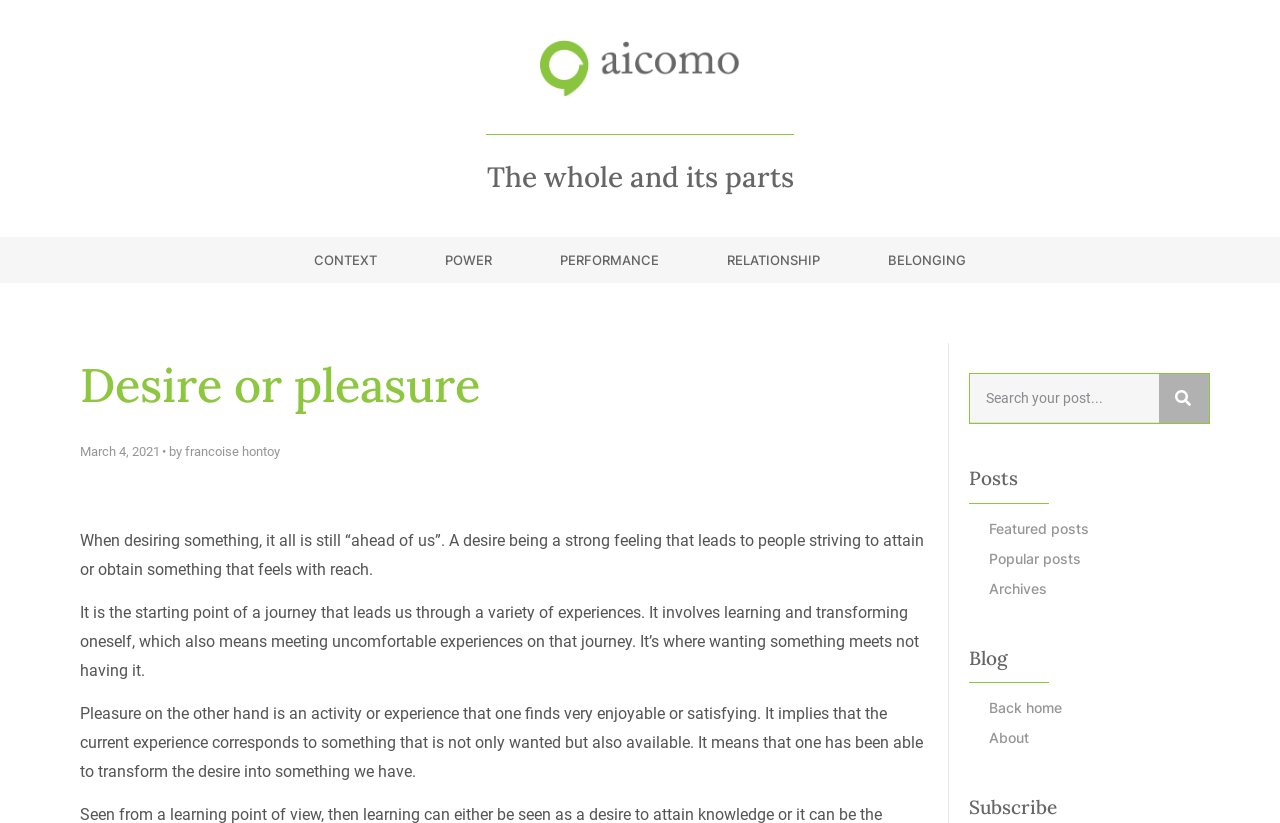Please answer the following question using a single word or phrase: 
What is the purpose of the search box on this webpage?

To search for content